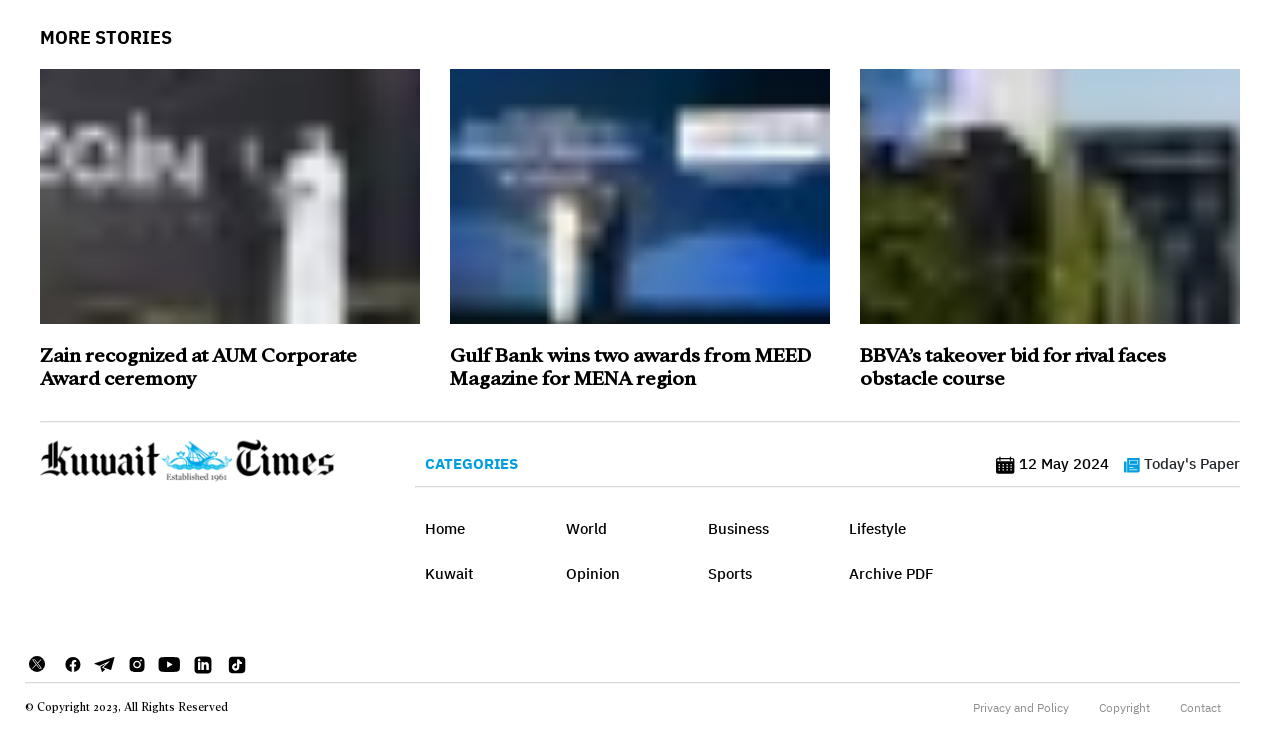How many navigation links are there?
Respond to the question with a single word or phrase according to the image.

8